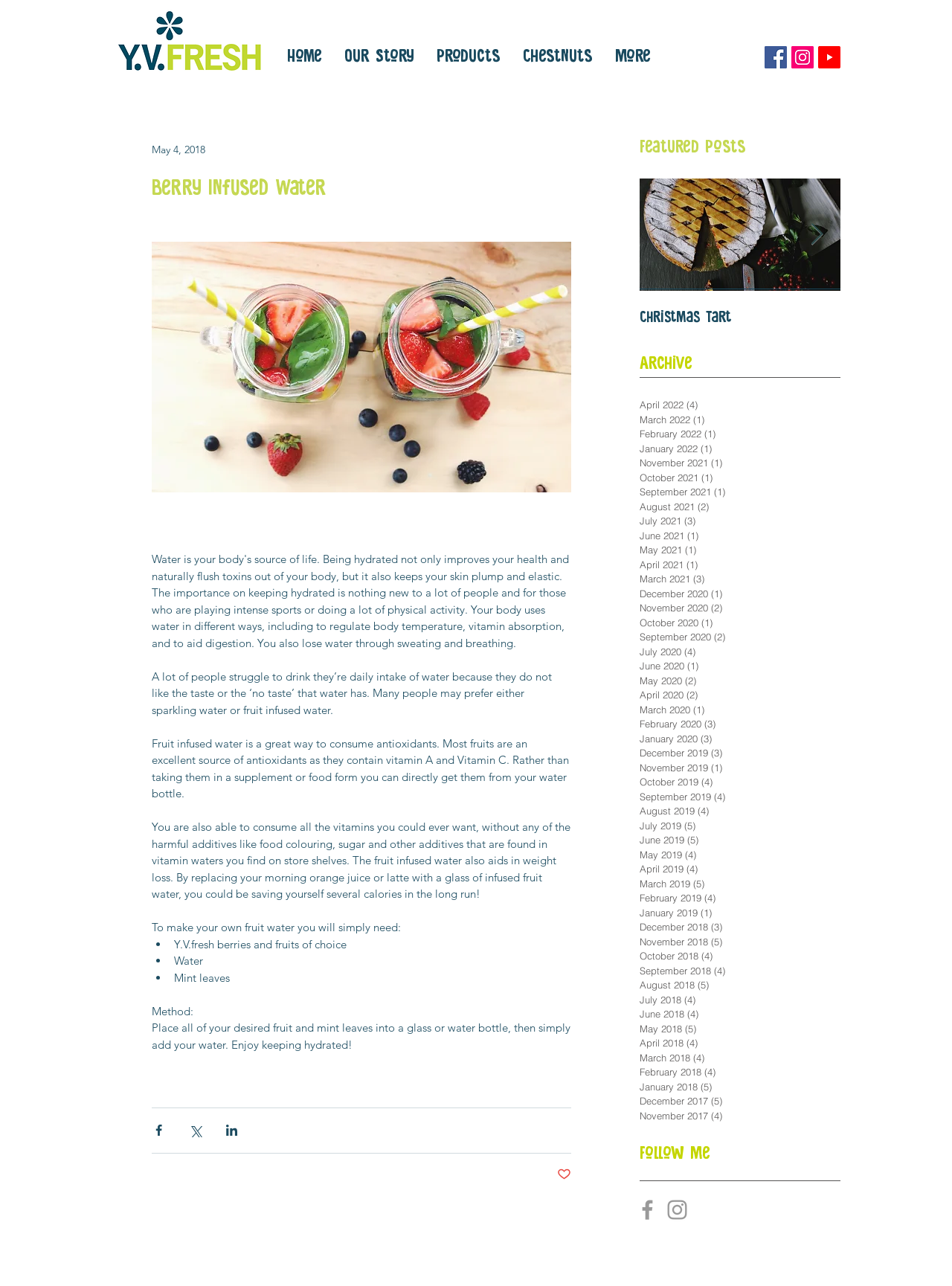Calculate the bounding box coordinates for the UI element based on the following description: "aria-label="YouTube Social Icon"". Ensure the coordinates are four float numbers between 0 and 1, i.e., [left, top, right, bottom].

[0.859, 0.036, 0.883, 0.053]